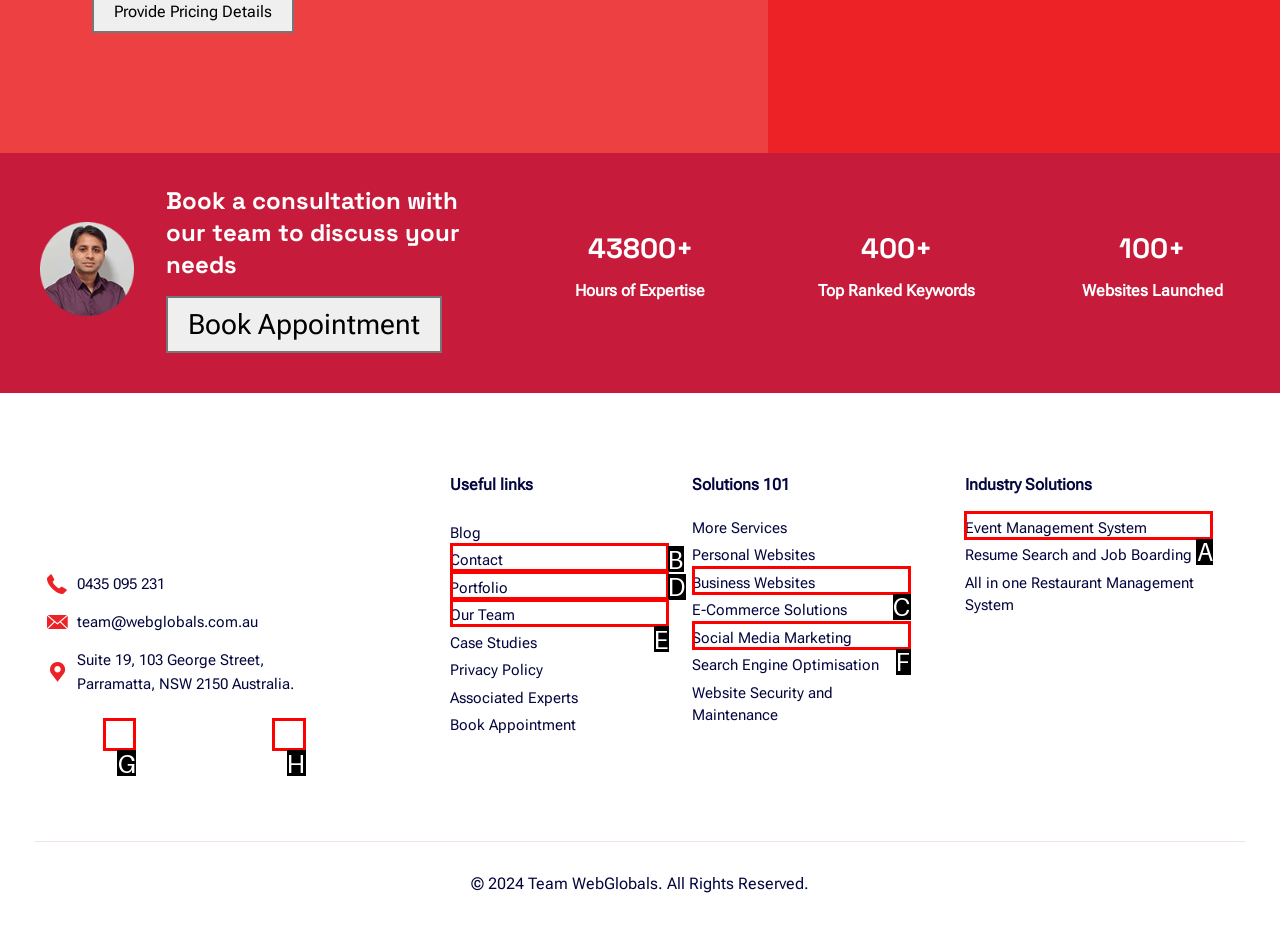Select the right option to accomplish this task: Contact the team. Reply with the letter corresponding to the correct UI element.

B